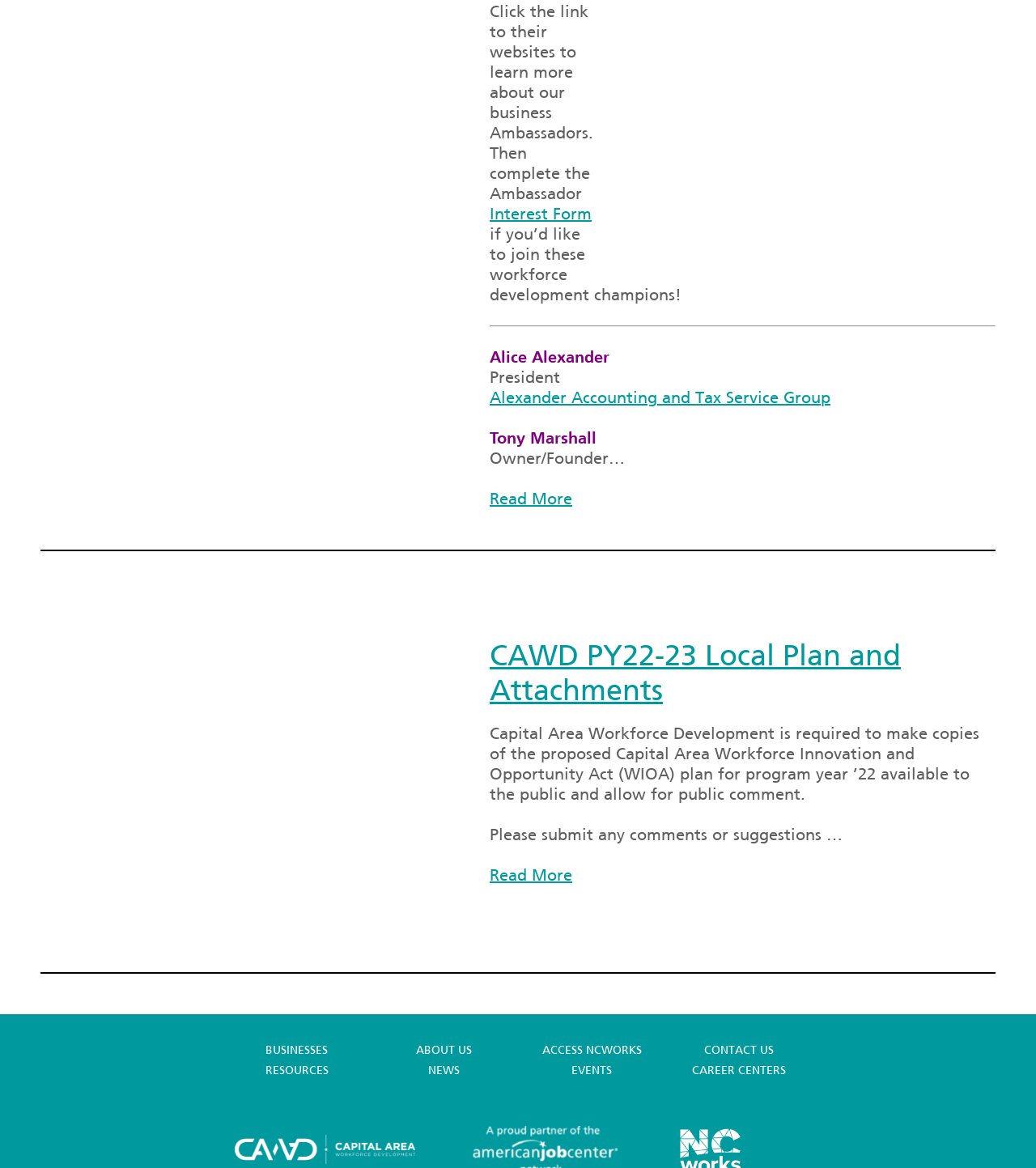Identify the bounding box coordinates for the UI element described by the following text: "Read More". Provide the coordinates as four float numbers between 0 and 1, in the format [left, top, right, bottom].

[0.473, 0.418, 0.552, 0.435]